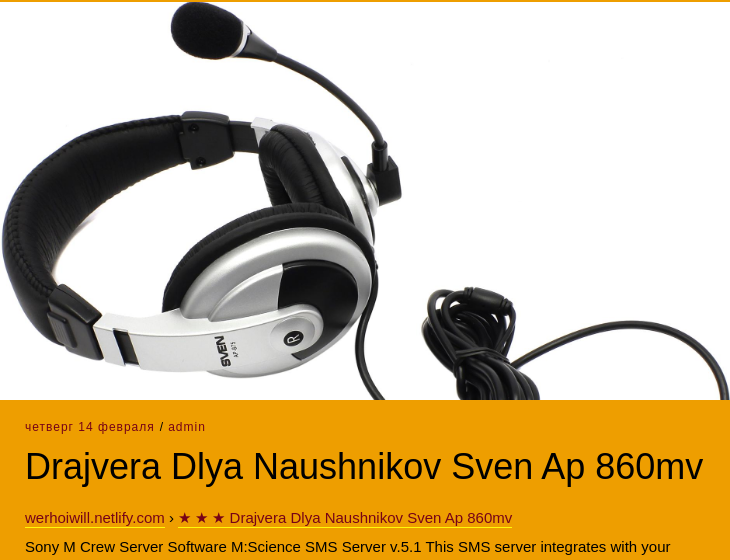Explain the image thoroughly, highlighting all key elements.

The image showcases the SVEN AP 860MV headset, a stylish and functional accessory designed for high-quality audio experiences. Featuring a sleek silver and black design, this wired headset comes equipped with a comfortable padded headband and ear cups for prolonged wear. The integrated microphone is adjustable, making it ideal for voice calls and online communication. The accompanying text highlights the installation of driver software essential for optimal functionality, specifically mentioning compatibility with Sony's M:Cience SMS Server v.5.1, which facilitates seamless integration with various systems. This combination of features positions the SVEN AP 860MV as a reliable option for both casual users and professionals seeking clarity and comfort in their audio equipment.